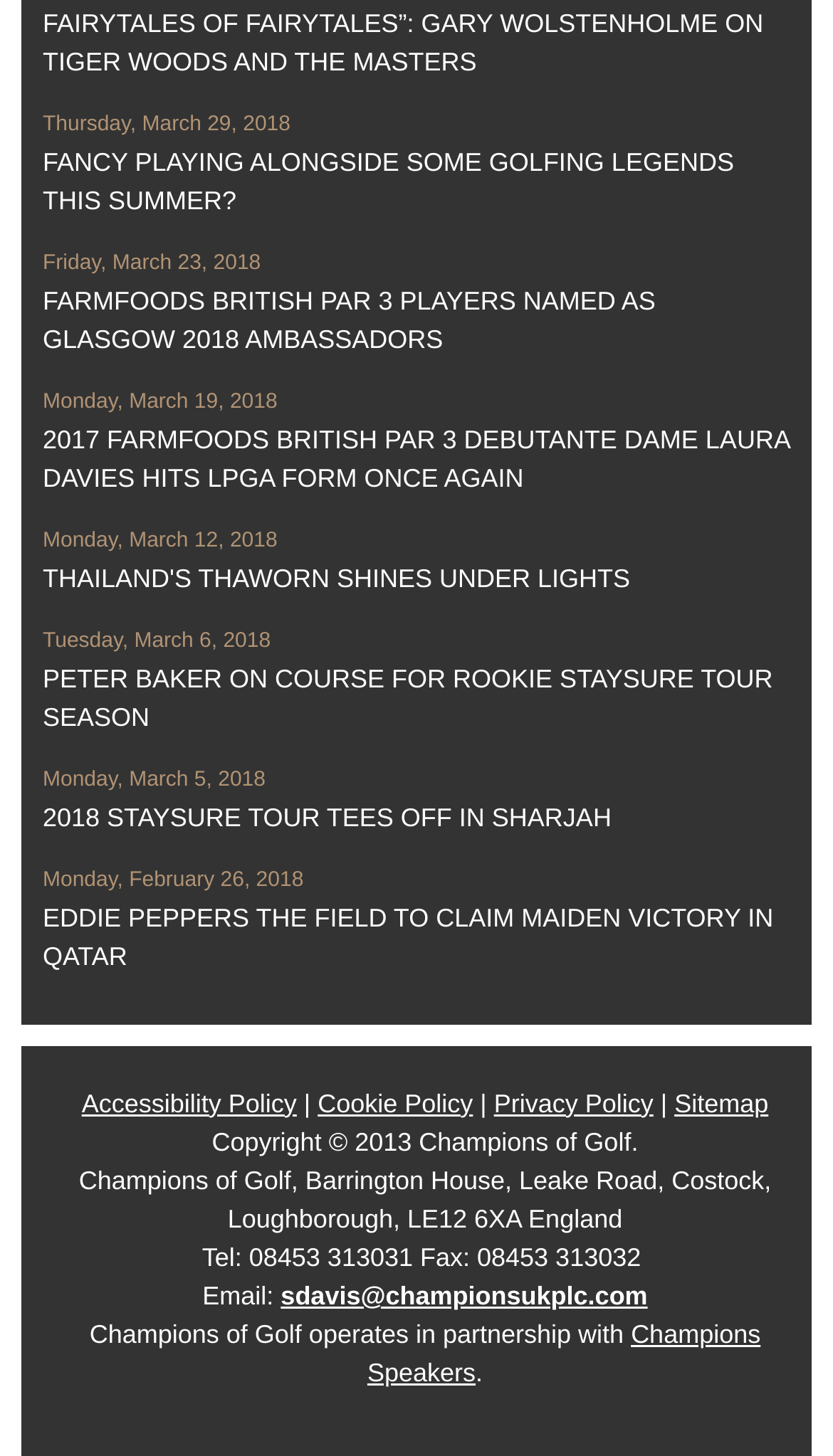Specify the bounding box coordinates of the region I need to click to perform the following instruction: "Visit Champions Speakers". The coordinates must be four float numbers in the range of 0 to 1, i.e., [left, top, right, bottom].

[0.441, 0.906, 0.913, 0.953]